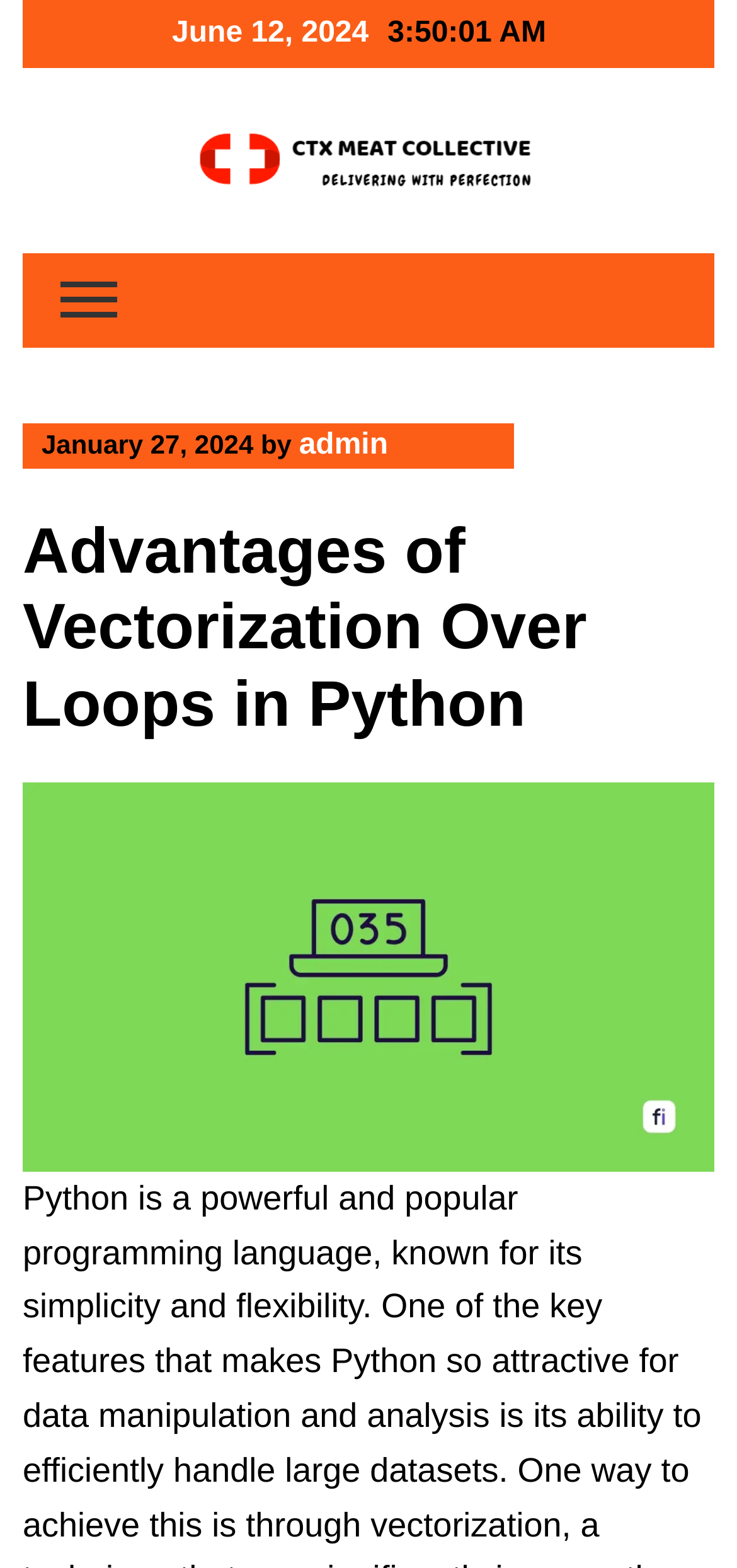Identify the bounding box for the given UI element using the description provided. Coordinates should be in the format (top-left x, top-left y, bottom-right x, bottom-right y) and must be between 0 and 1. Here is the description: admin

[0.406, 0.273, 0.527, 0.293]